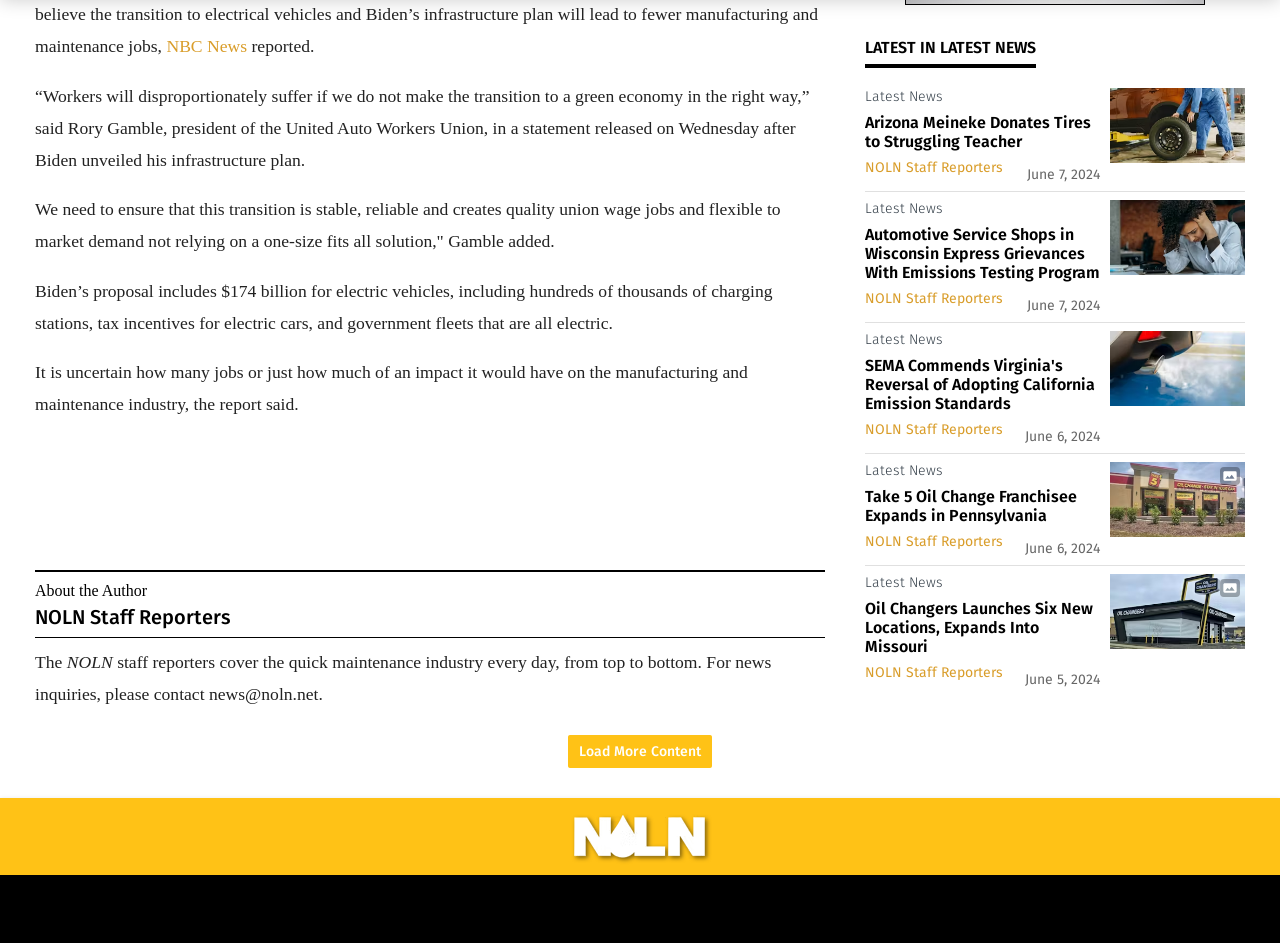Specify the bounding box coordinates of the area that needs to be clicked to achieve the following instruction: "Check the 'About the Author' section".

[0.027, 0.617, 0.115, 0.635]